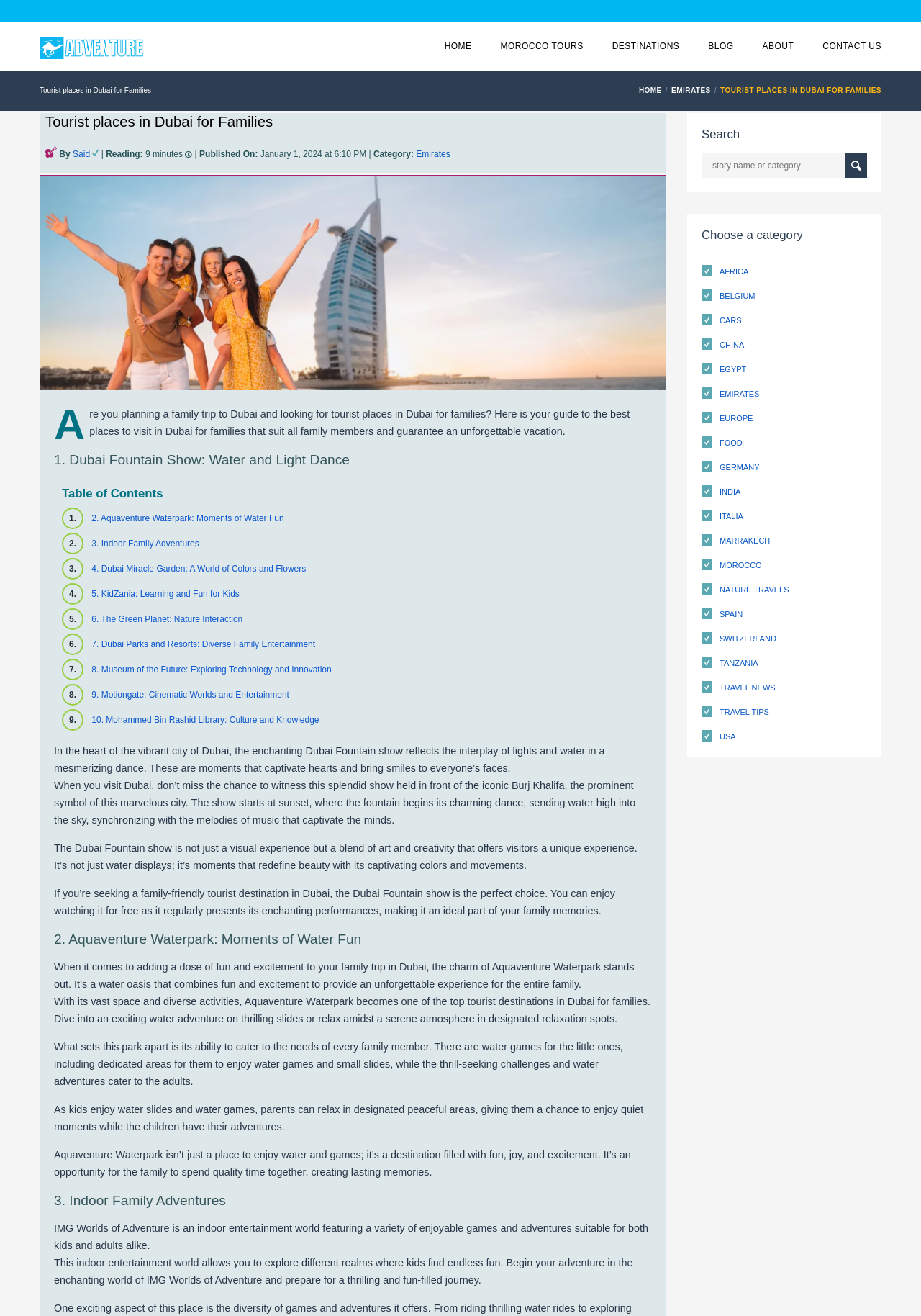How many tourist places in Dubai for families are listed in the article?
Please use the visual content to give a single word or phrase answer.

10